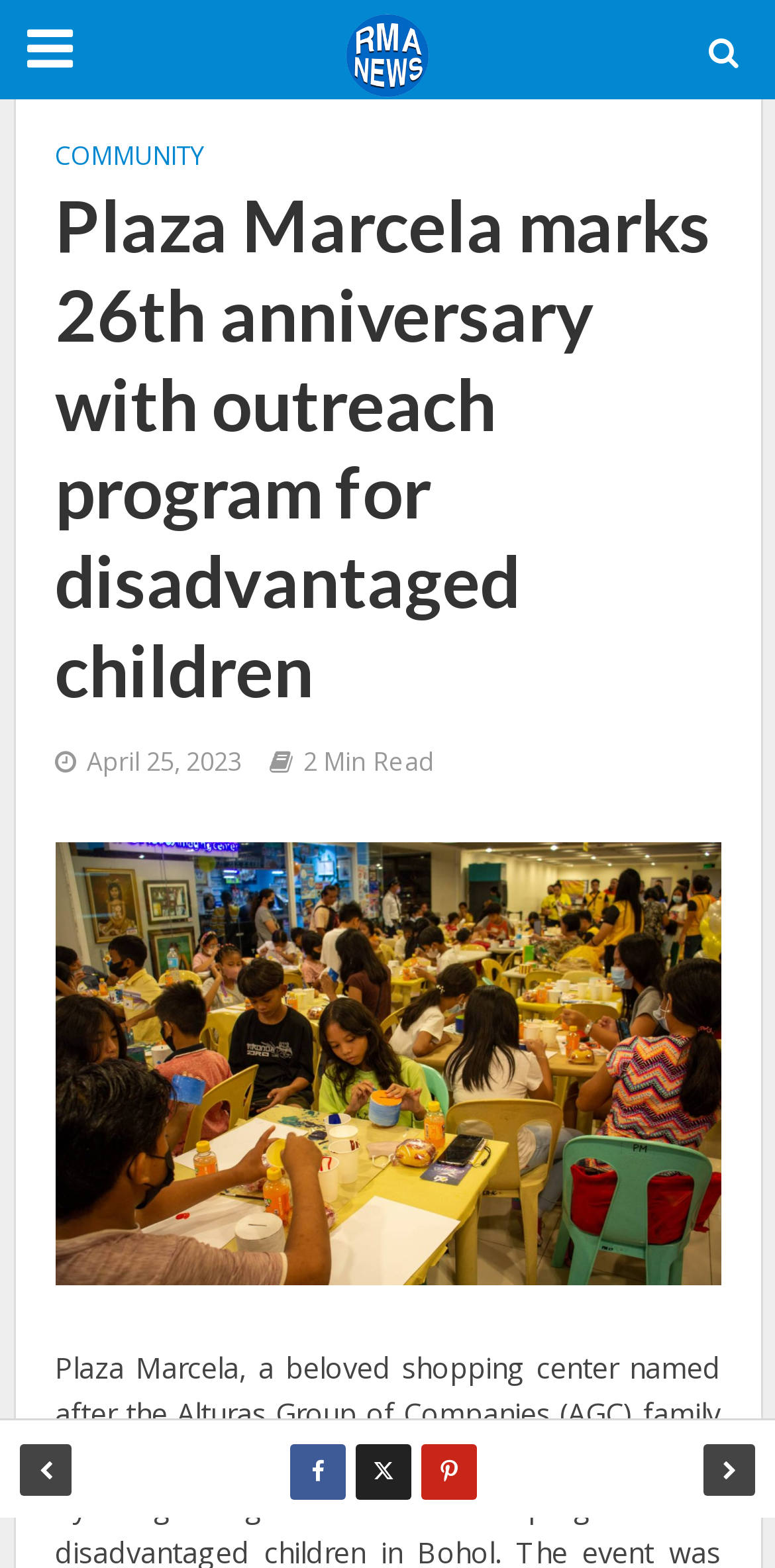What is the date of the article?
Please look at the screenshot and answer using one word or phrase.

April 25, 2023